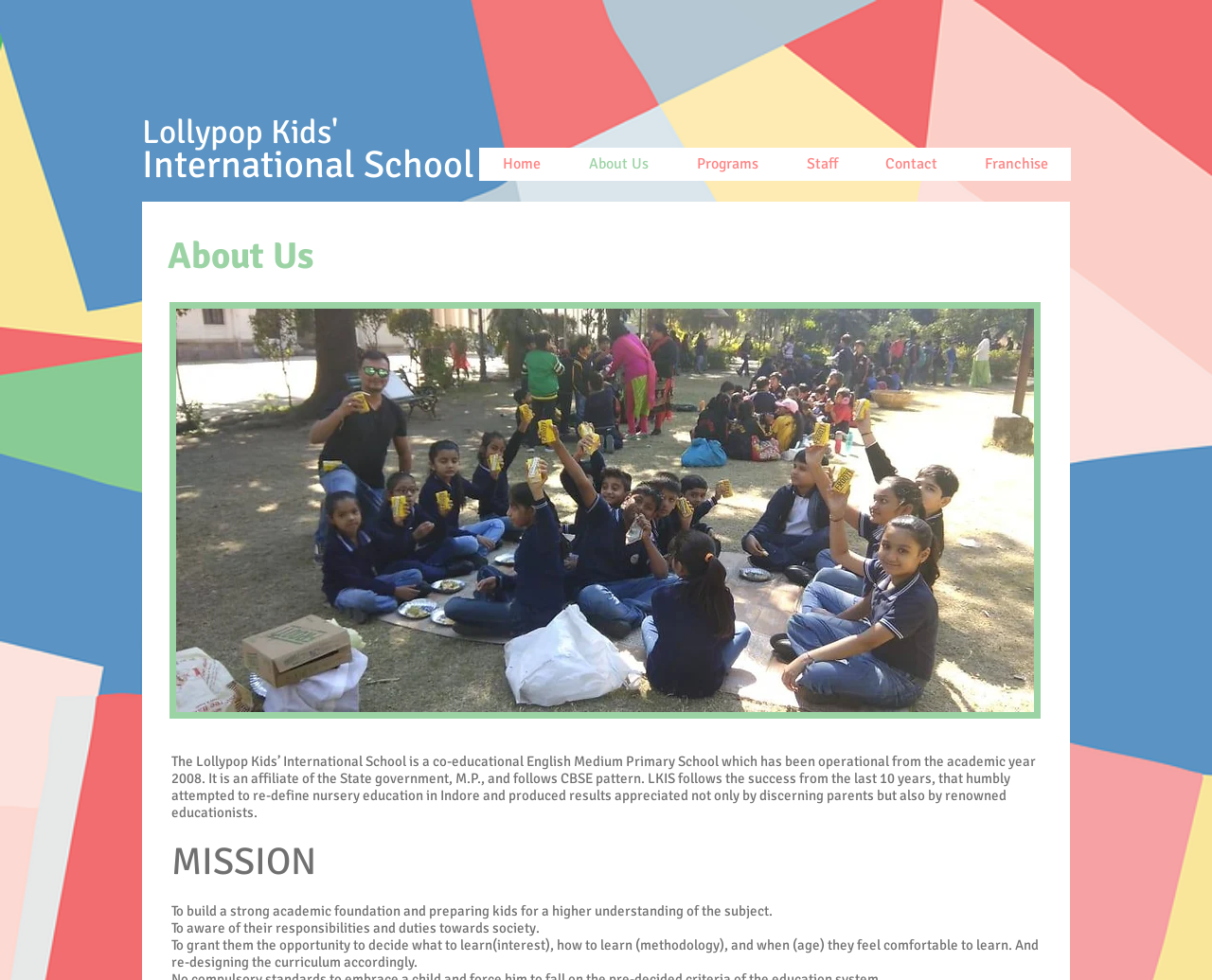Please find the bounding box coordinates in the format (top-left x, top-left y, bottom-right x, bottom-right y) for the given element description. Ensure the coordinates are floating point numbers between 0 and 1. Description: Staff

[0.645, 0.151, 0.71, 0.185]